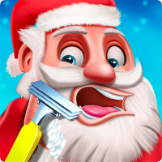Carefully observe the image and respond to the question with a detailed answer:
What is the dominant color of the background?

The background of the image is described as a soft gradient, which suggests a subtle and gentle transition of colors. The caption specifically mentions that the background is a soft gradient of blue, which implies that blue is the dominant color. The presence of subtle snowflakes also reinforces the idea that the background is blue, as it is a common color associated with winter and festive themes.